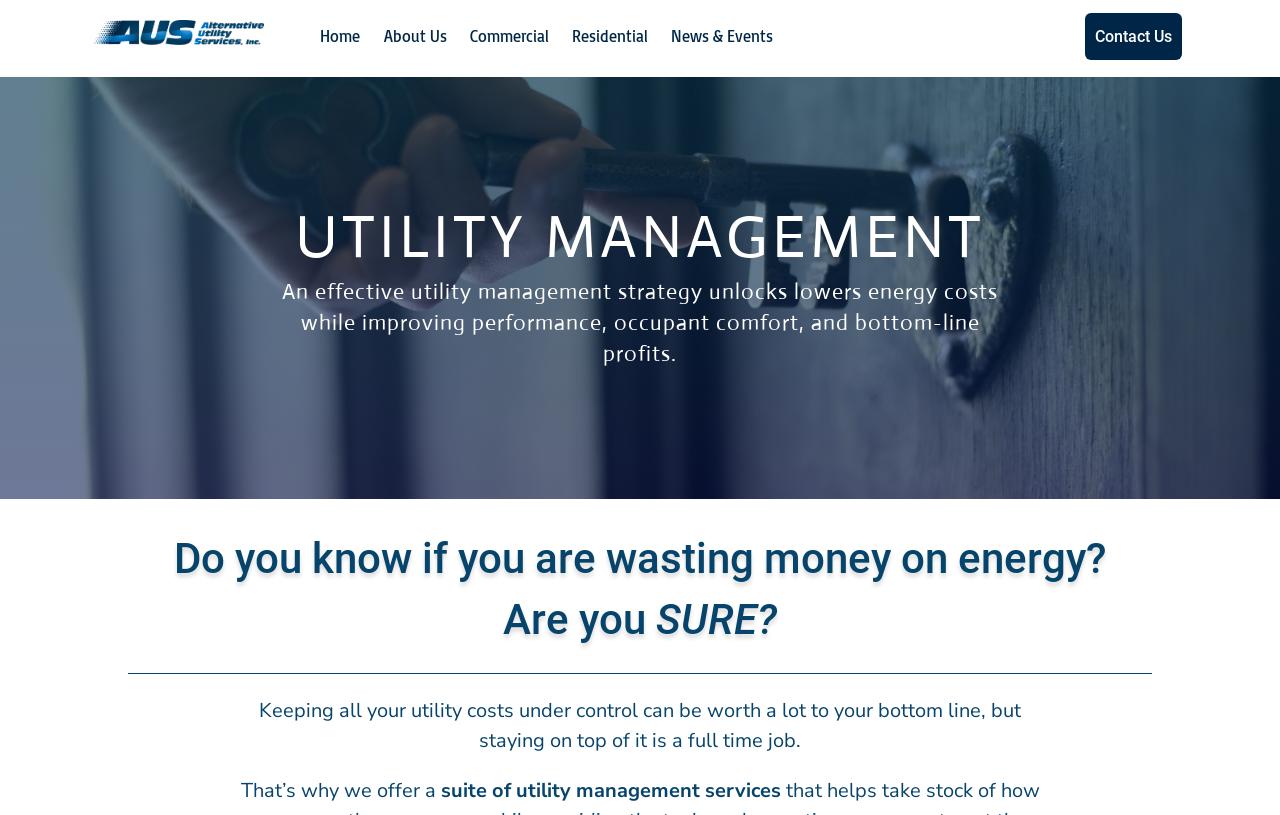Determine the bounding box coordinates of the clickable region to follow the instruction: "Explore Residential services".

[0.447, 0.034, 0.506, 0.094]